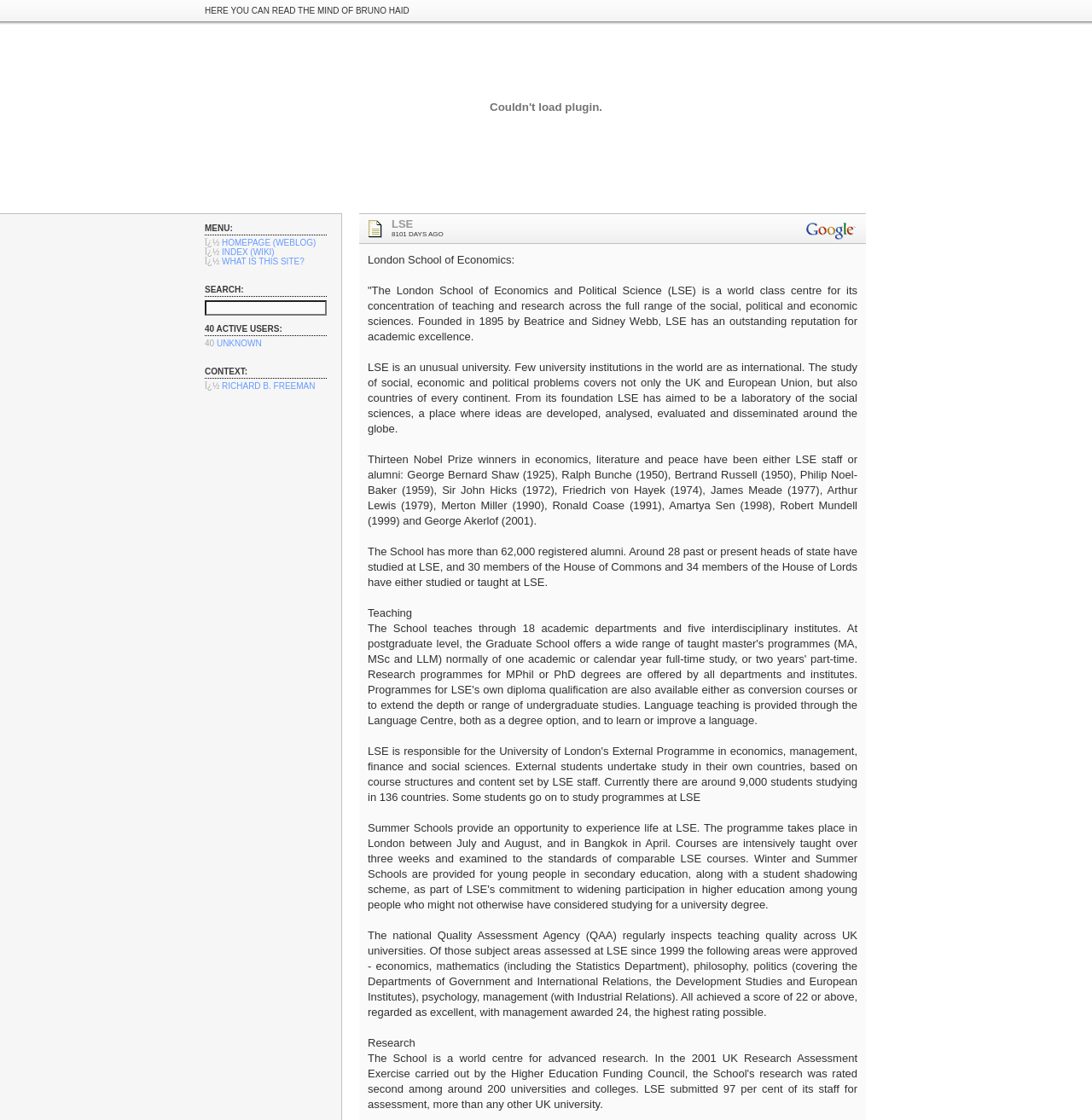What is the name of the institution described on this webpage?
Refer to the image and provide a one-word or short phrase answer.

London School of Economics